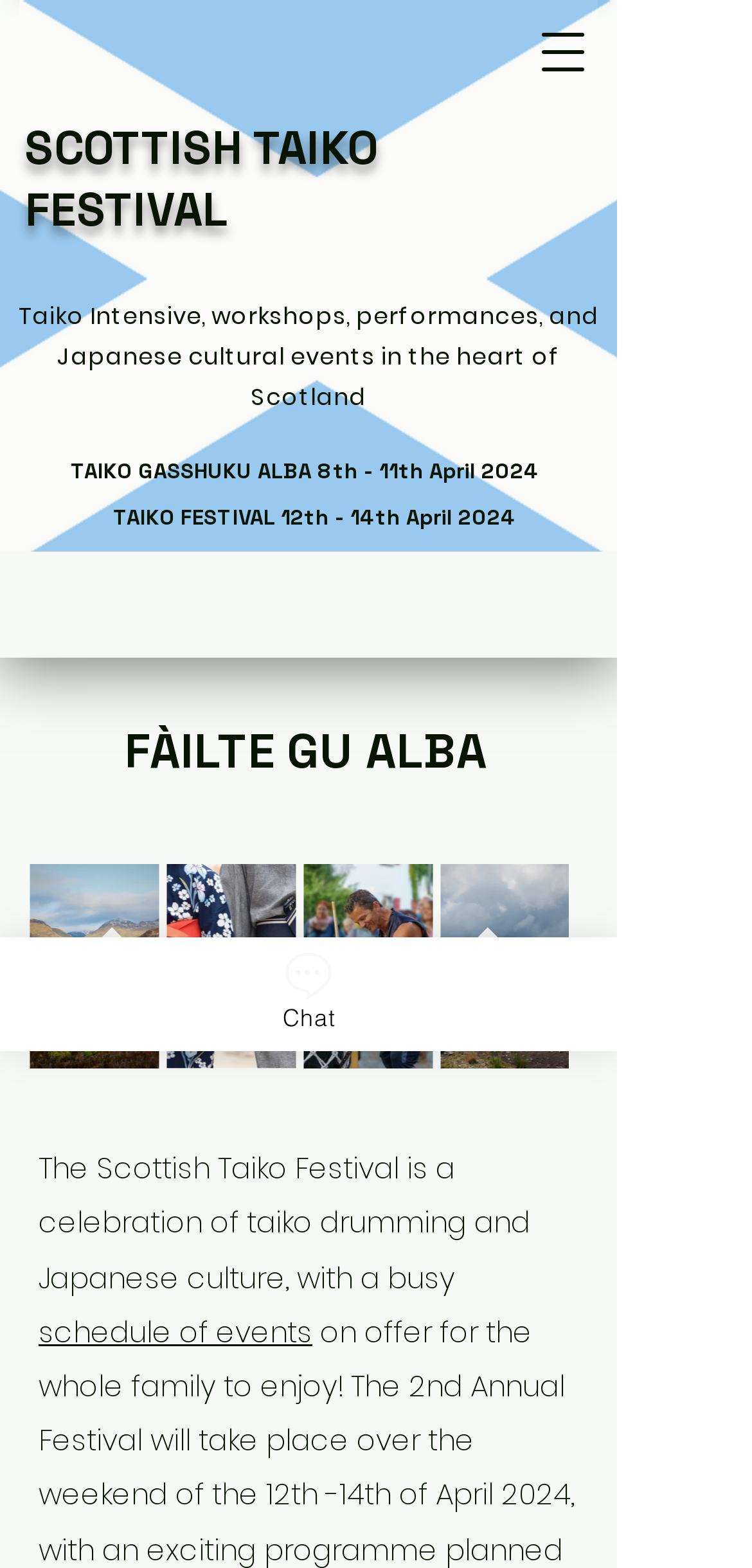What is the purpose of the buttons with left and right arrows?
Offer a detailed and full explanation in response to the question.

The buttons with left and right arrows are likely used for navigation, as they are labeled as 'Previous Item' and 'Next Item' respectively. This is inferred from the button elements with the text 'Previous Item' and 'Next Item', which are accompanied by image elements with no text. The presence of these buttons suggests that there are multiple items or pages that can be navigated through.